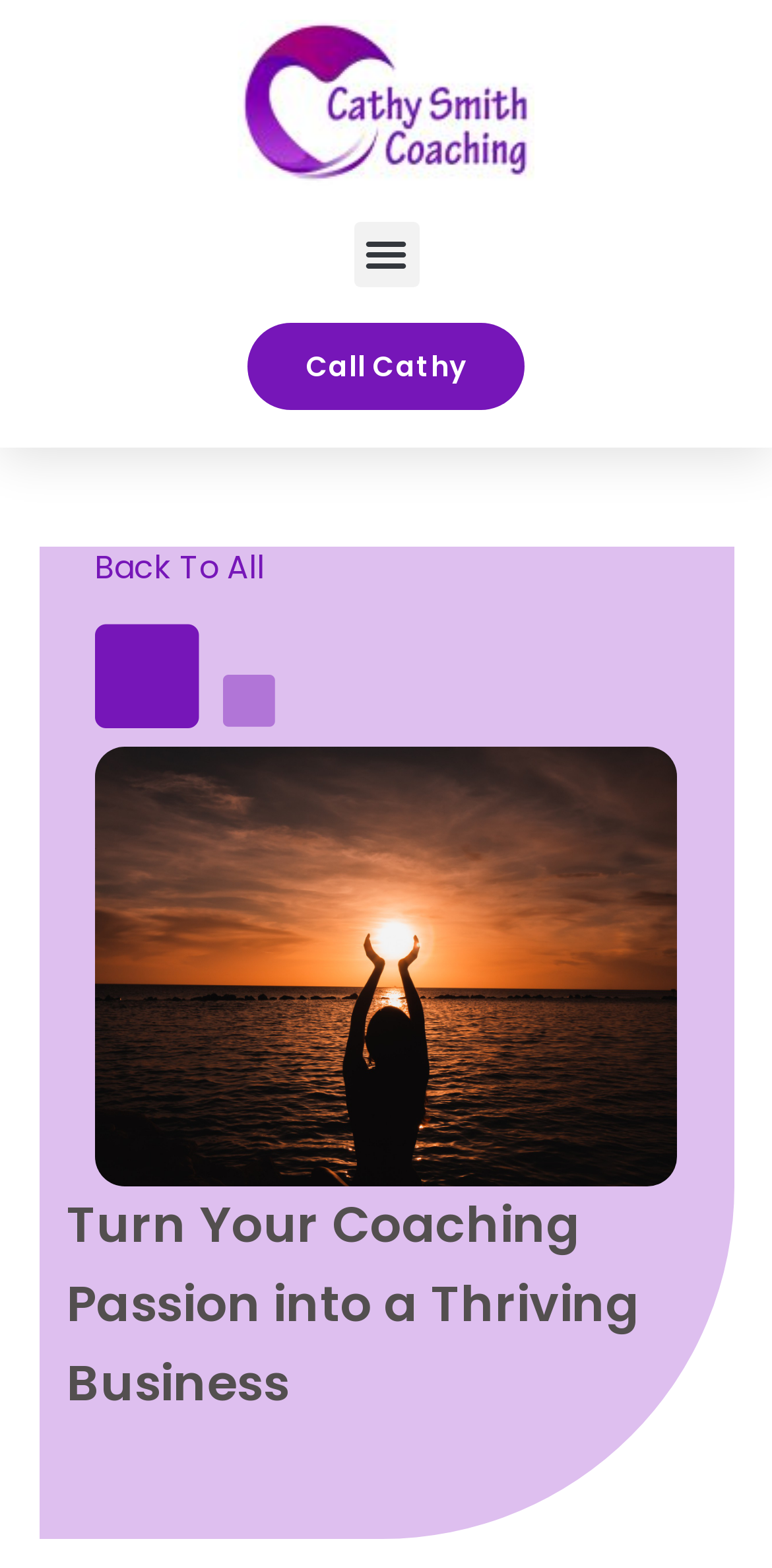Explain the webpage in detail.

The webpage is about turning one's coaching passion into a thriving business, with a focus on marketing coaching. At the top left, there is a link and an image with the text "Cathy Smith Coaching - Marketing Coach", which suggests that Cathy Smith is the marketing coach behind this webpage. 

To the right of this link and image, there is a button labeled "Menu Toggle", which is currently not expanded. 

Below the top section, there is a link "Call Cathy" at the top left, followed by another link "Back To All" to its right. 

Further down, there is a large image taking up most of the width, depicting a woman in a beach setting with her hand raised to catch the sunlight. 

At the very bottom, there is a heading that repeats the title "Turn Your Coaching Passion into a Thriving Business", which serves as a clear call-to-action for visitors to explore the webpage's content.